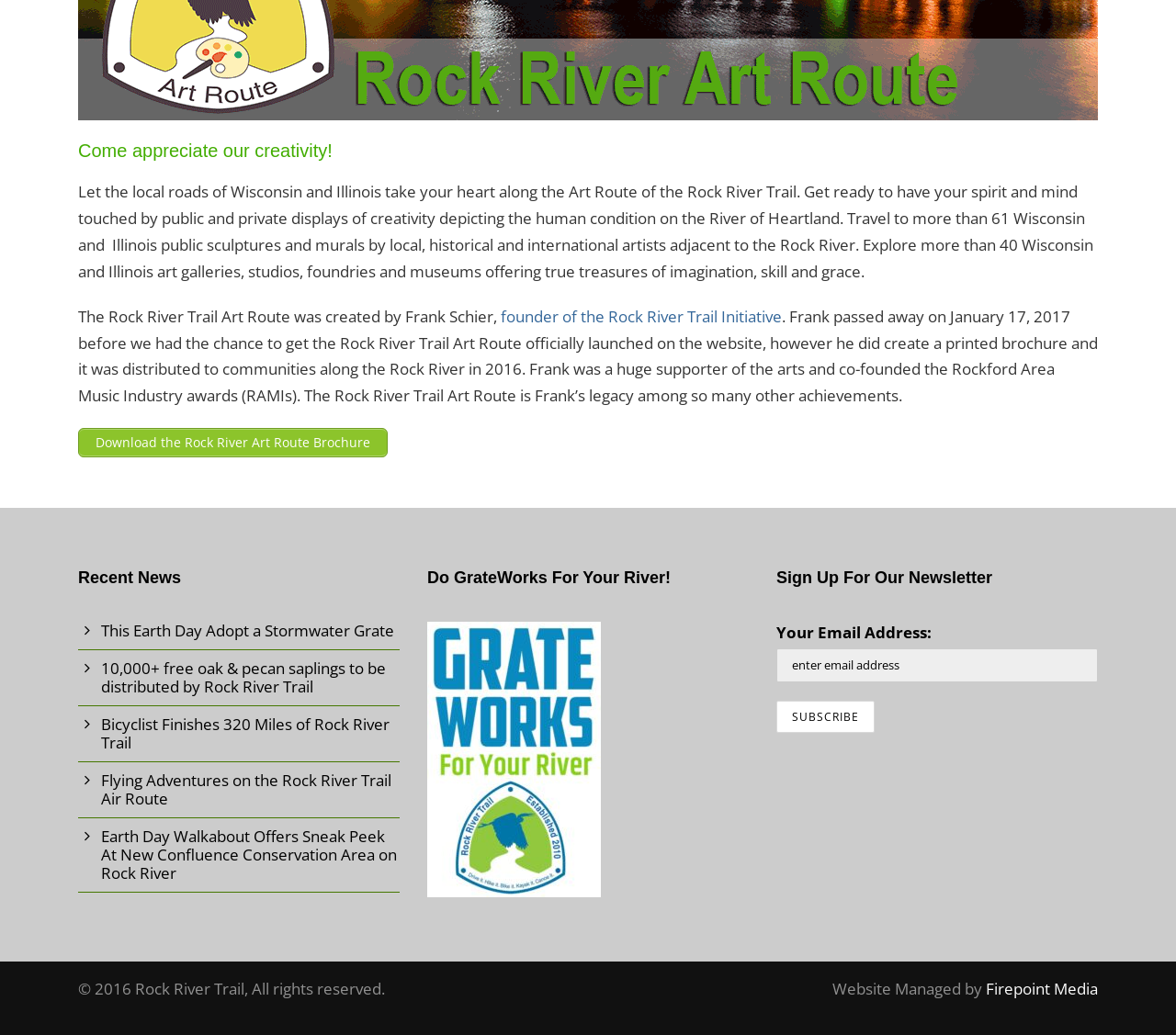Determine the bounding box for the described UI element: "parent_node: Your Comment name="comment"".

None